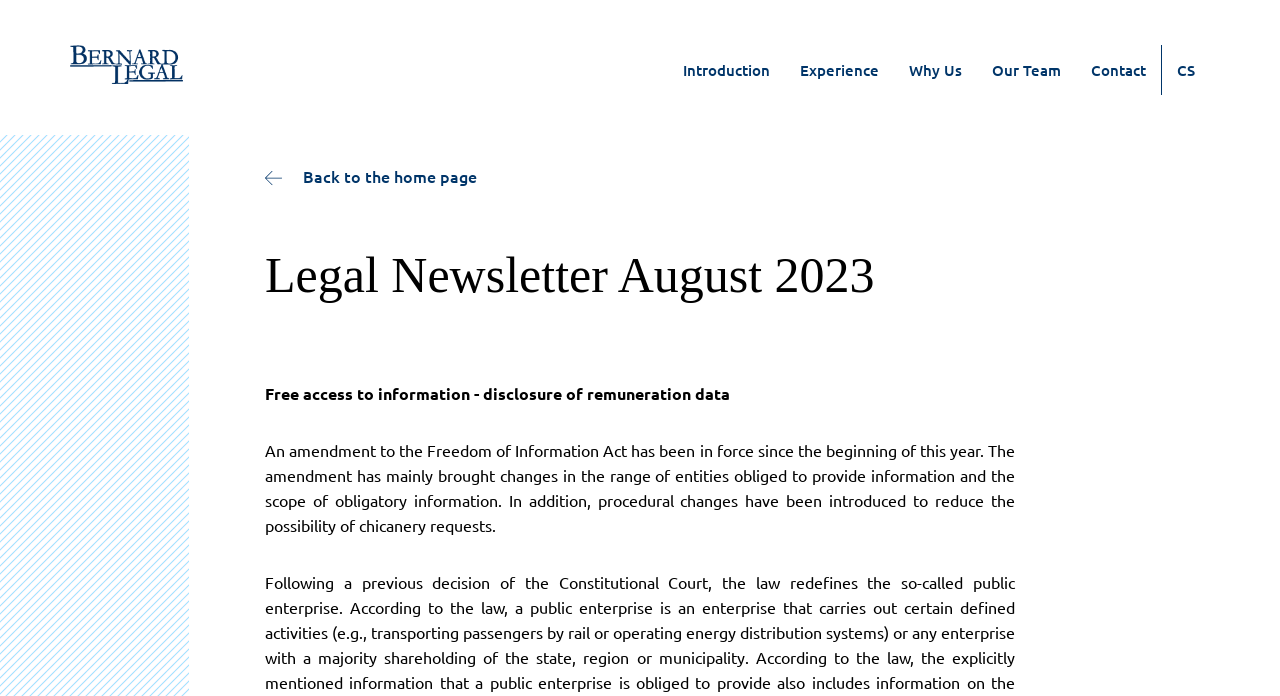Articulate a complete and detailed caption of the webpage elements.

The webpage is a legal newsletter for August 2023. At the top, there are several links aligned horizontally, including "Introduction", "Experience", "Why Us", "Our Team", "Contact", and "CS", which are likely navigation links. Below these links, there is a prominent heading that reads "Legal Newsletter August 2023". 

Further down, there is a link "Back to the home page" positioned slightly above a section of text. This section starts with a brief title "Free access to information - disclosure of remuneration data" and is followed by a paragraph of text that discusses an amendment to the Freedom of Information Act. The text explains the changes brought about by the amendment, including the range of entities obliged to provide information and procedural changes to reduce the possibility of chicanery requests.